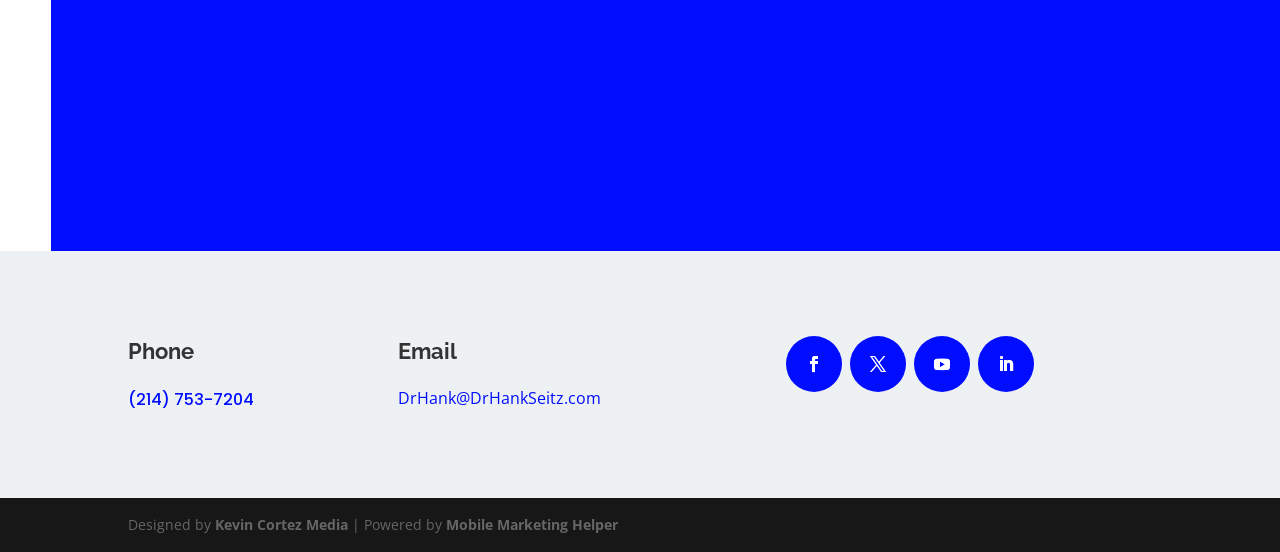Highlight the bounding box of the UI element that corresponds to this description: "(214) 753-7204".

[0.1, 0.703, 0.198, 0.745]